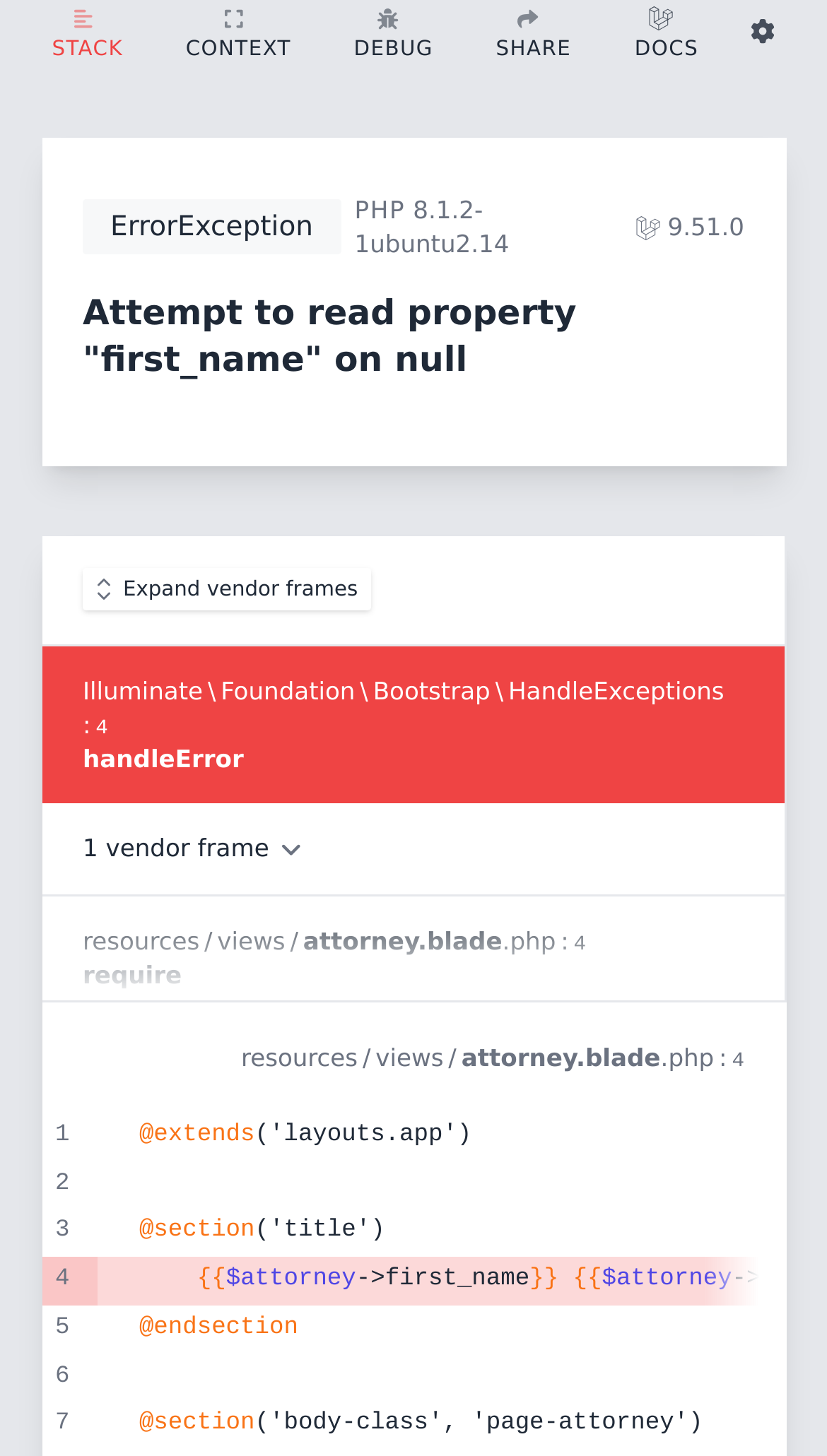Using the provided element description "Docs", determine the bounding box coordinates of the UI element.

[0.796, 0.104, 0.904, 0.138]